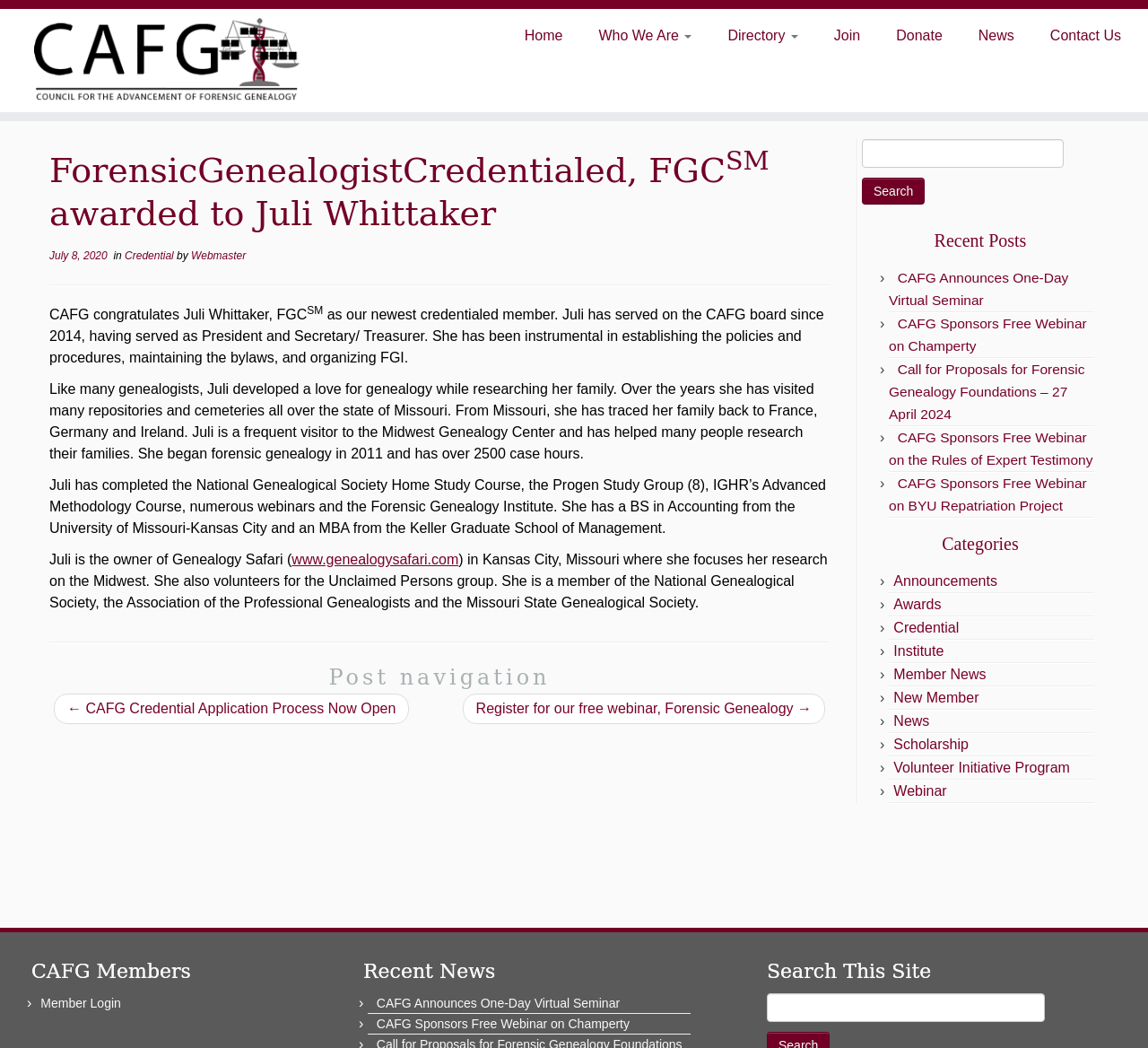Respond to the question below with a concise word or phrase:
How many recent posts are listed on the webpage?

5